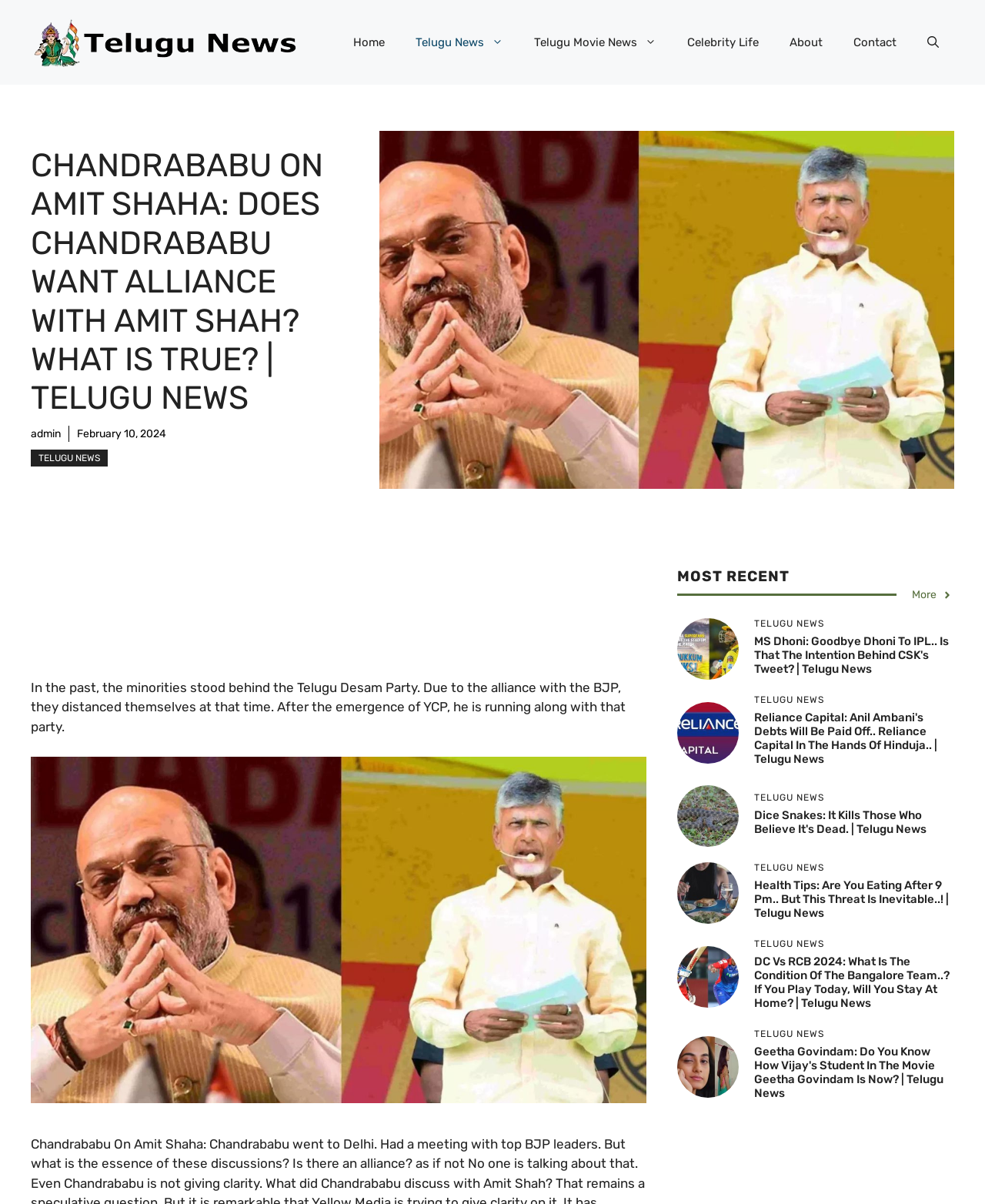Please identify the bounding box coordinates of the area I need to click to accomplish the following instruction: "Click on the 'Home' link".

[0.343, 0.016, 0.406, 0.054]